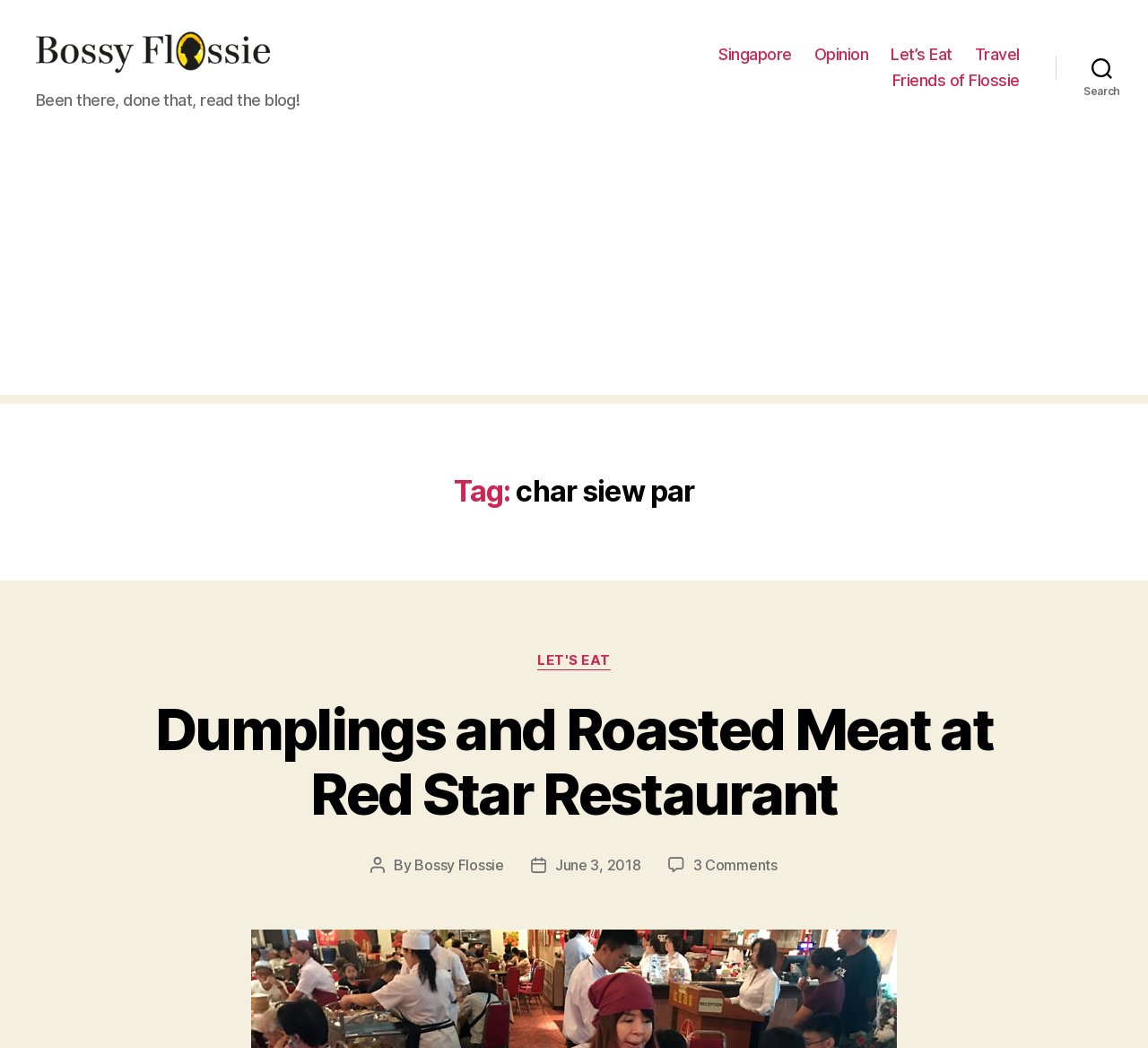Can you provide the bounding box coordinates for the element that should be clicked to implement the instruction: "Read about Company"?

None